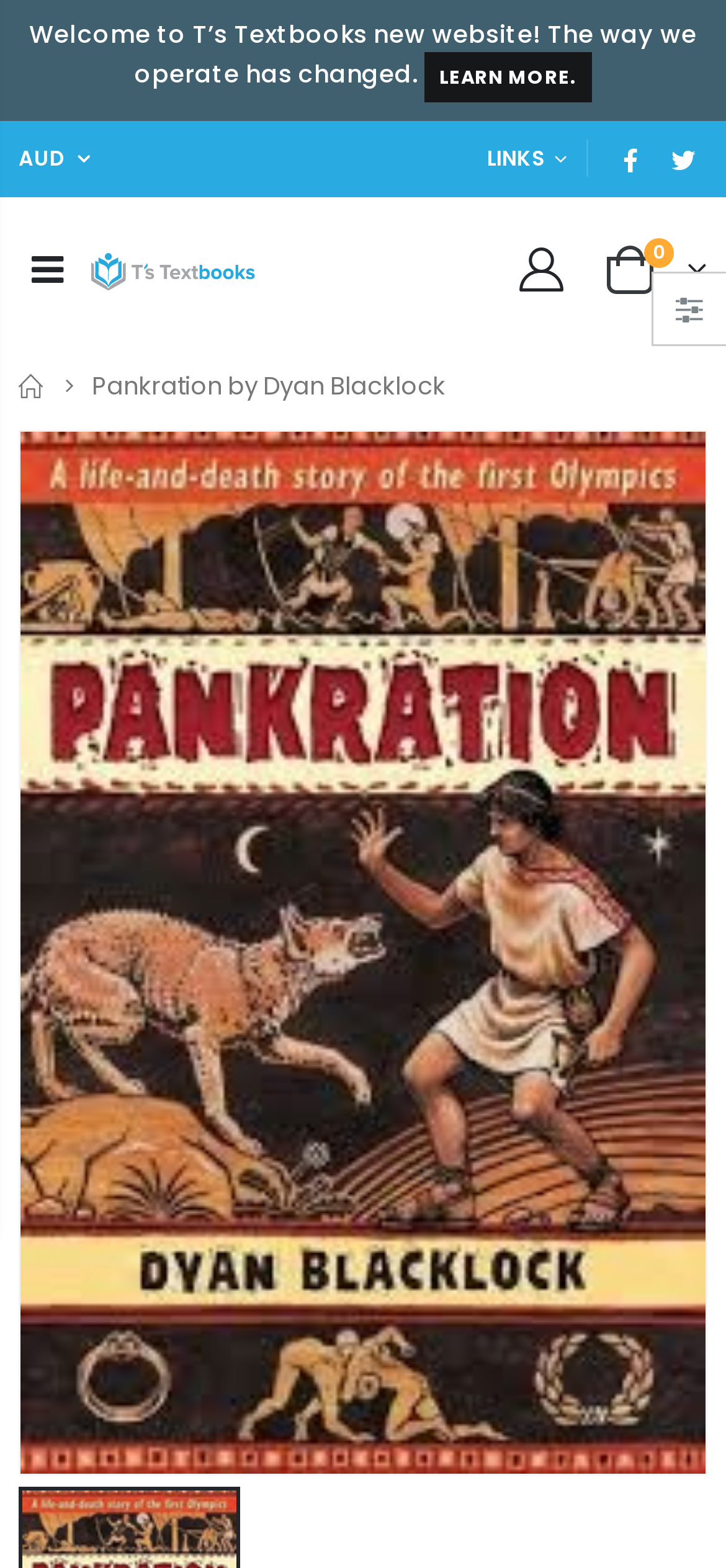Create a detailed summary of all the visual and textual information on the webpage.

This webpage appears to be an online bookstore, specifically showcasing a book titled "Pankration by Dyan Blacklock". At the top of the page, there is a welcome message and a "LEARN MORE" link. Below this, there are several navigation links, including "AUD" (presumably for Australian dollars), "LINKS", and two social media icons.

On the left side of the page, there is a breadcrumb navigation menu, which includes a "Home" link. Next to this, the title "Pankration by Dyan Blacklock" is displayed. Below this, there is a large image that takes up most of the page.

On the right side of the page, there are several book listings, each with a title, image, and price. The books listed include "(EBOOK ONLY/EMAILED) Biology in Focus Year 12 Access Code, 2nd Edition", "(EBOOK ONLY/EMAILED) Pearson Science NSW 7 (1 x ACCESS CODE) (FIRM SALE)", and "CambridgeMATHS Mathematics Standard 2 Year 12 Student Book + Digital Code". Each book listing has multiple links, including one with the book title and another with the price.

There are also several icons and links scattered throughout the page, including a shopping cart icon, a "T's Textbooks" logo, and a few social media icons.